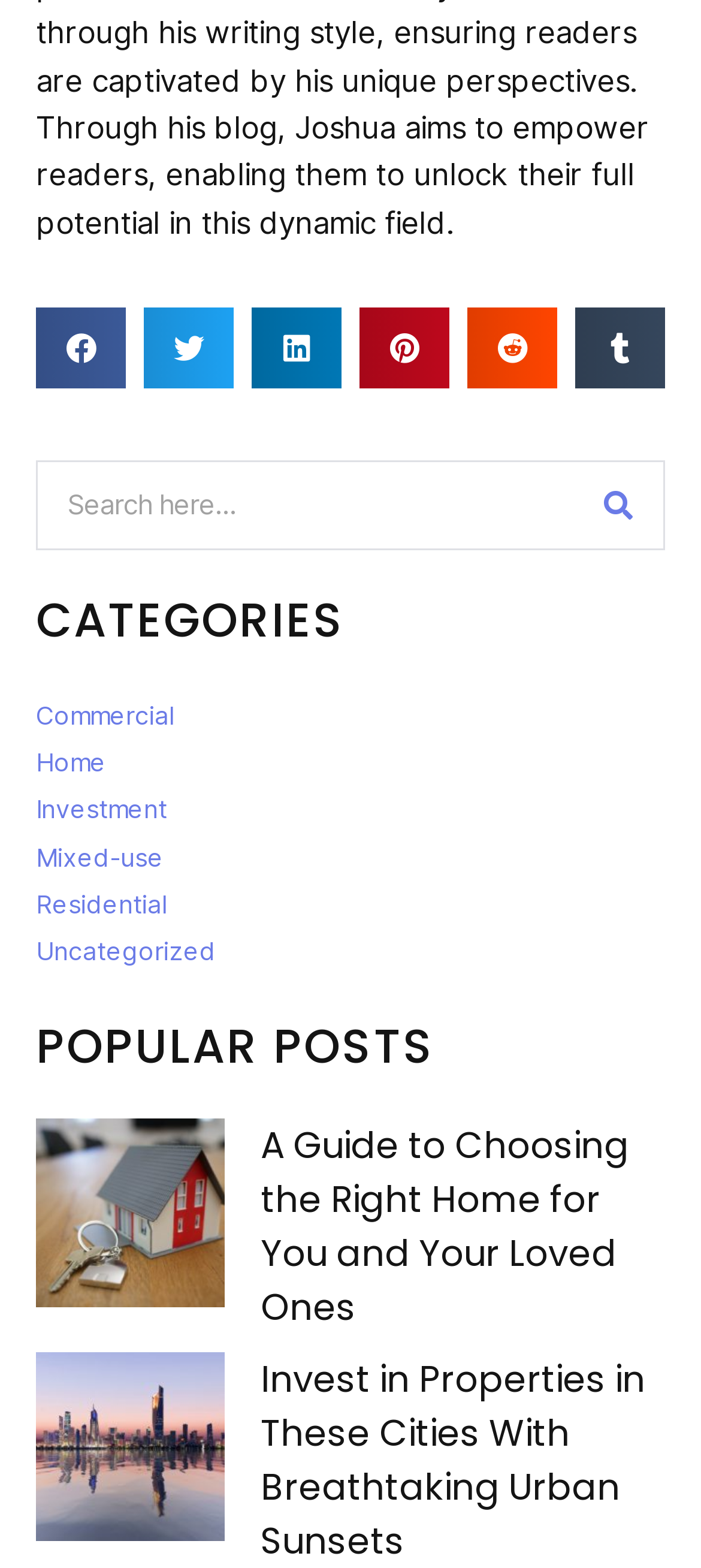Please identify the bounding box coordinates for the region that you need to click to follow this instruction: "Share on tumblr".

[0.821, 0.196, 0.949, 0.247]